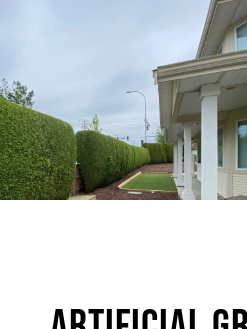Break down the image and describe every detail you can observe.

The image showcases a well-maintained outdoor space featuring artificial grass and meticulously trimmed hedges. A modern residential house is partially visible in the background, complemented by clear, overcast skies. The scene emphasizes a clean and structured landscape design, with the artificial grass highlighting a practical and eco-friendly lawn solution. This setup avoids the need for constant maintenance like mowing, while enhancing the aesthetic appeal of the property. The tidy appearance of the hedges further contributes to the overall neatness, illustrating the benefits of choosing artificial grass for homeowners seeking both beauty and sustainability in their landscaping.